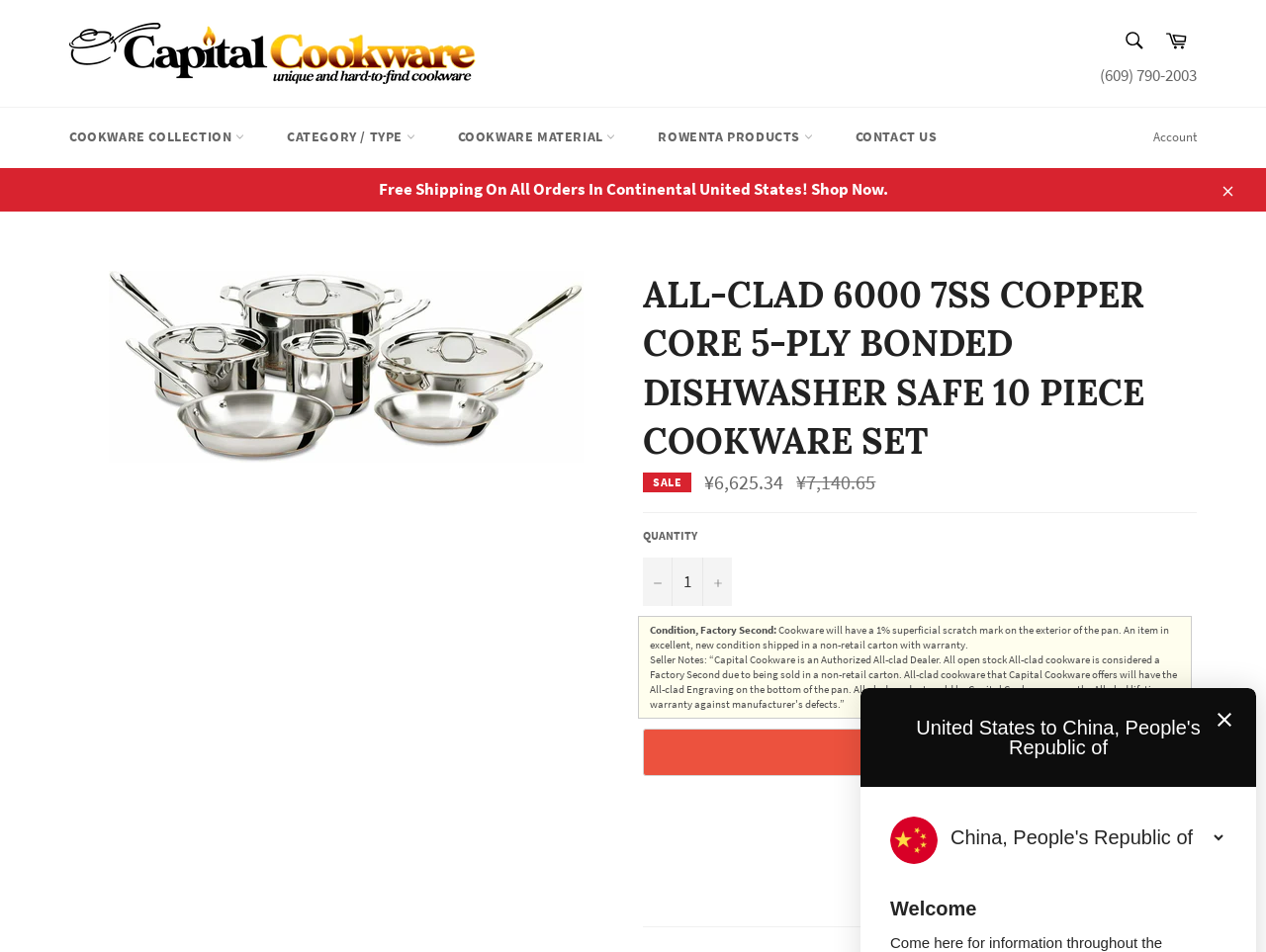Determine the bounding box coordinates for the UI element matching this description: "0".

None